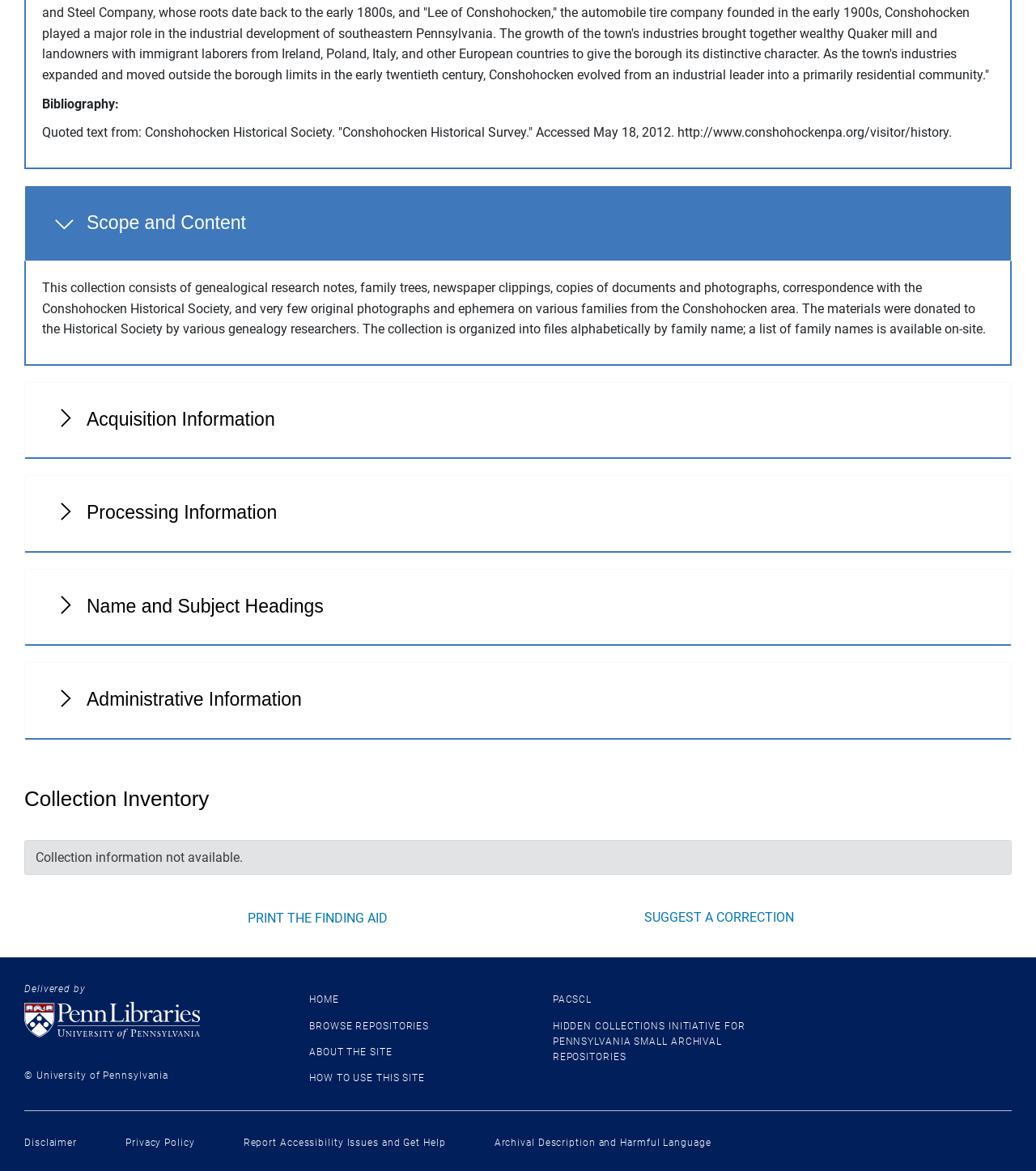Please find the bounding box coordinates of the section that needs to be clicked to achieve this instruction: "Visit University of Pennsylvania Libraries homepage".

[0.023, 0.855, 0.252, 0.887]